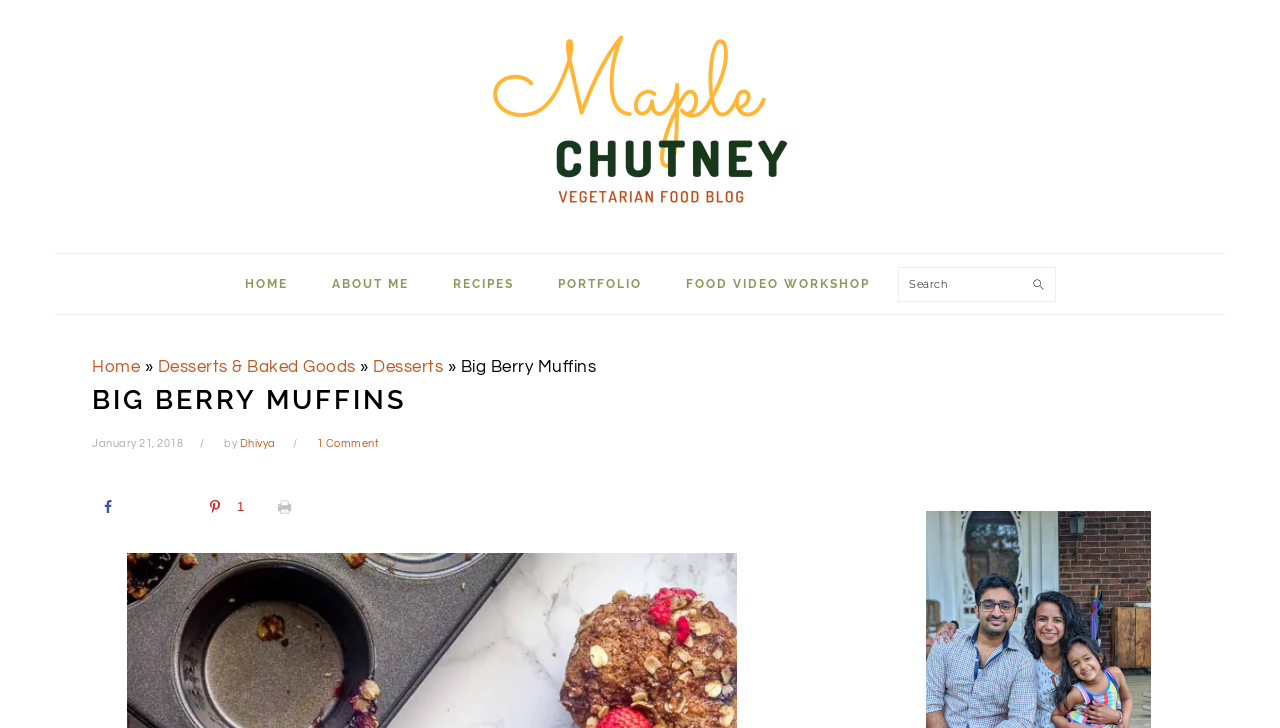What is the main title displayed on this webpage?

BIG BERRY MUFFINS